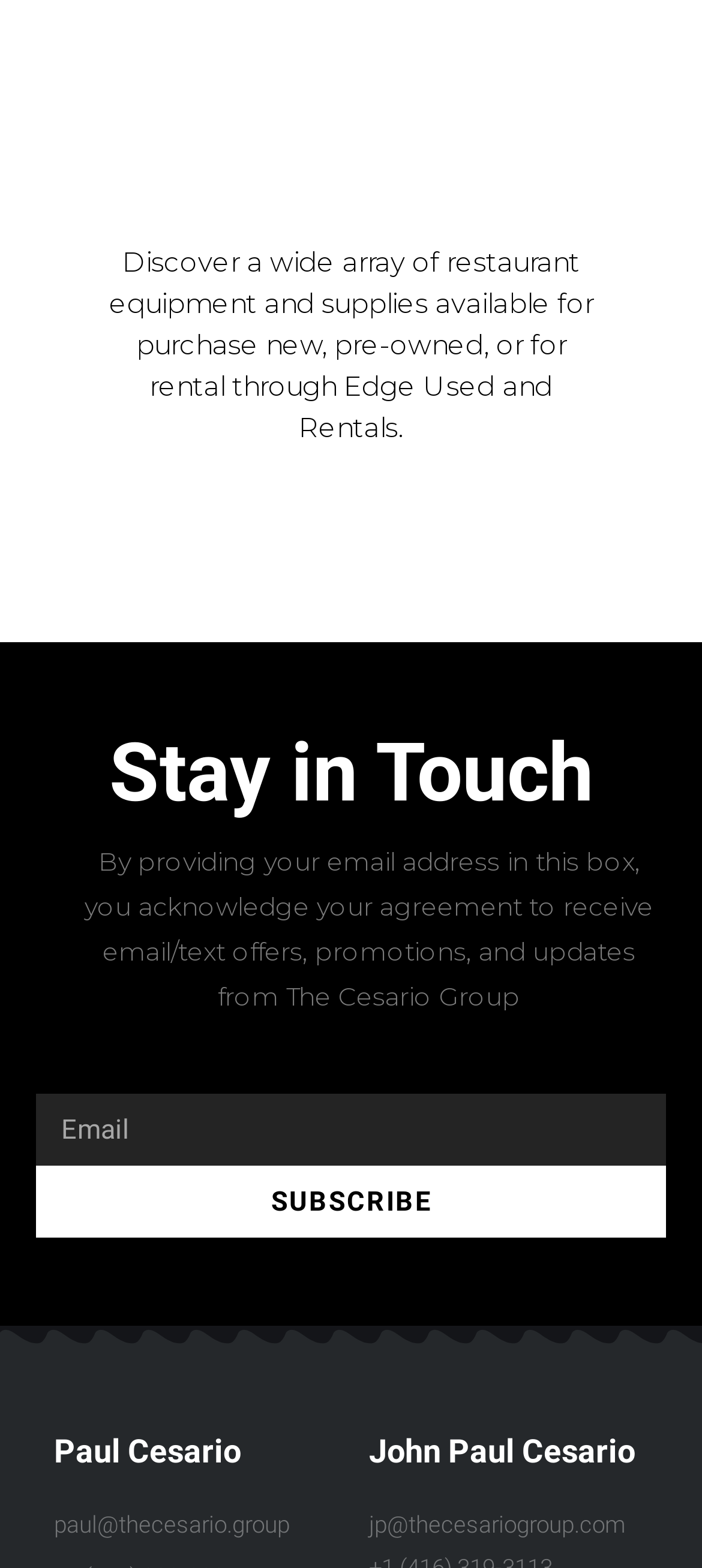What is the main topic of the webpage?
Provide a detailed answer to the question, using the image to inform your response.

The main topic of the webpage is 'restaurant equipment and supplies', as indicated by the static text element 'Discover a wide array of restaurant equipment and supplies available for purchase new, pre-owned, or for rental through Edge Used and Rentals'.